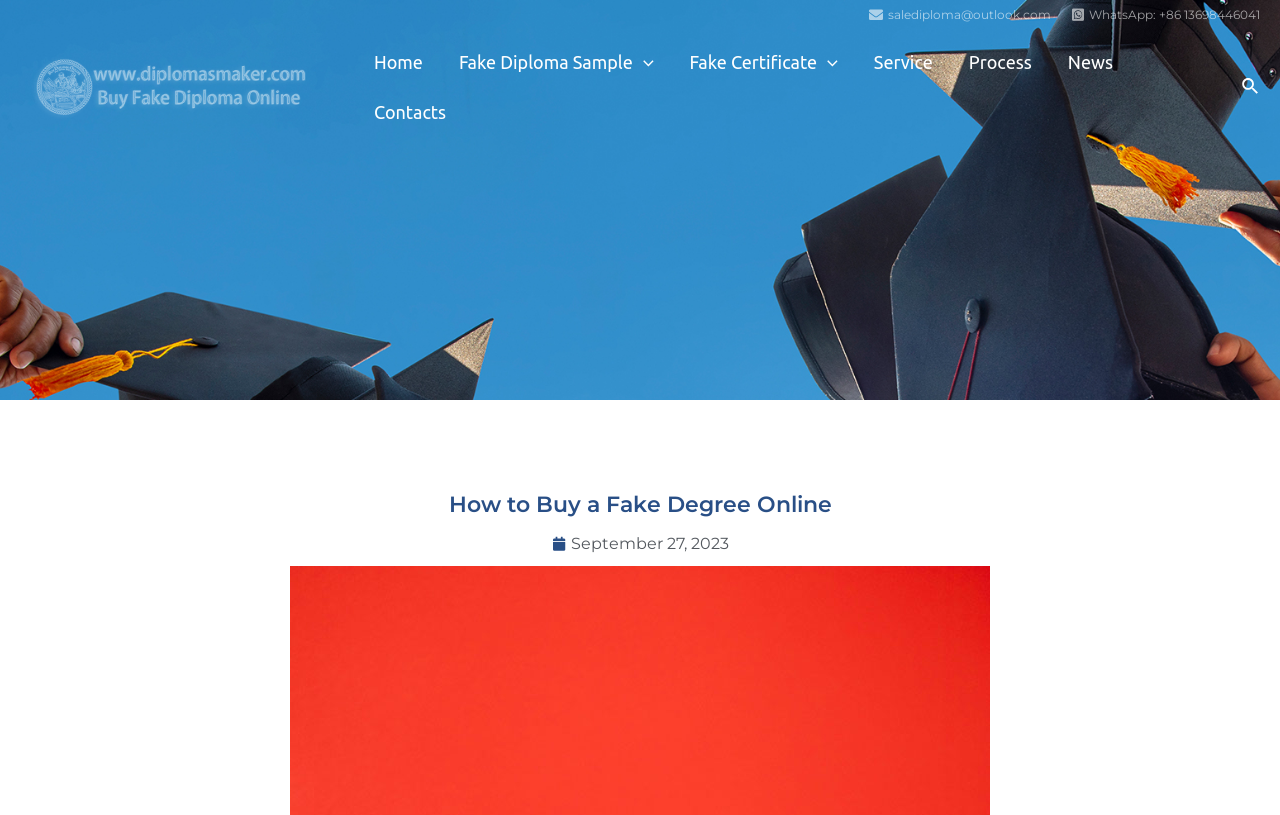Can you specify the bounding box coordinates of the area that needs to be clicked to fulfill the following instruction: "View news"?

[0.82, 0.045, 0.884, 0.106]